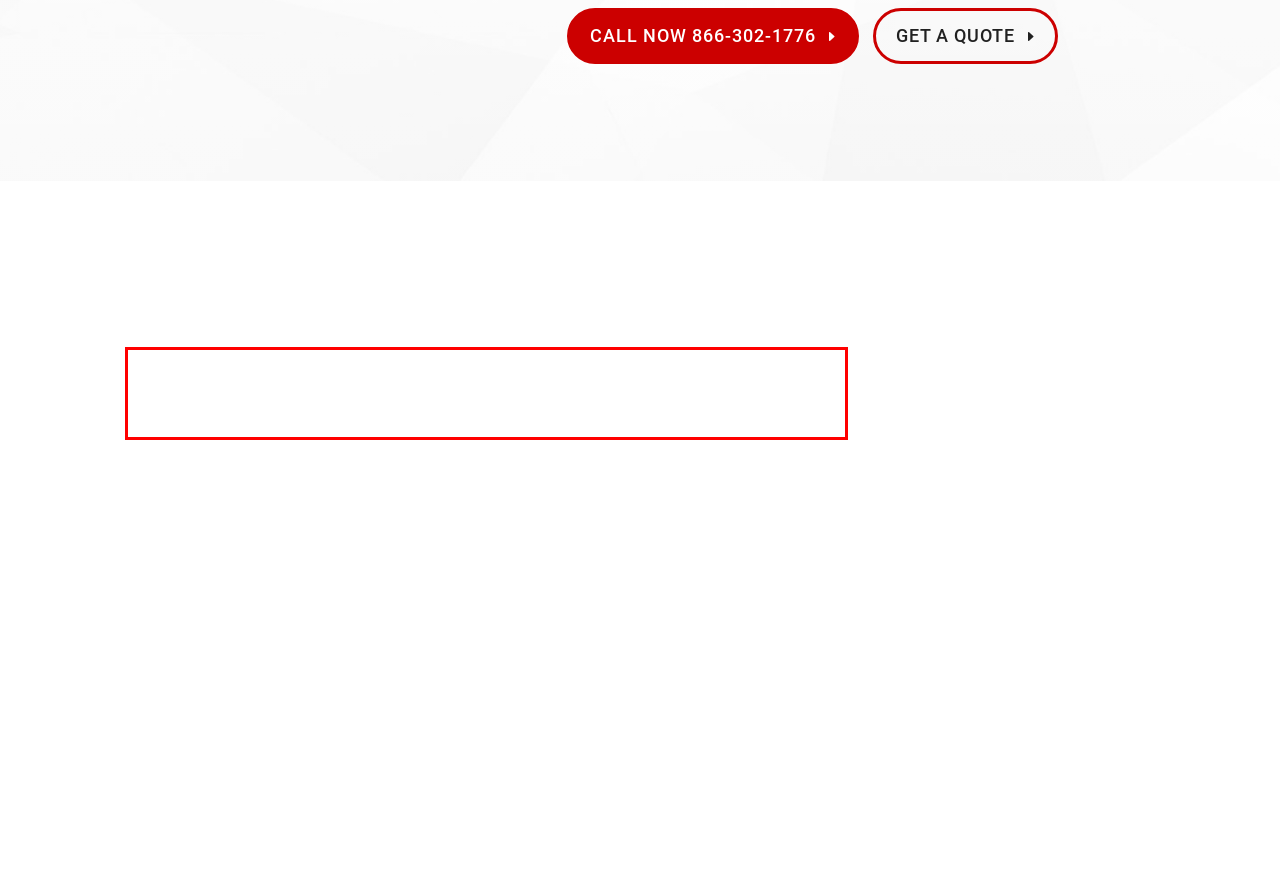Look at the screenshot of the webpage, locate the red rectangle bounding box, and generate the text content that it contains.

With PEAK Security, no safety need is too minuscule. With a vast wealth of intense training and relevant experience, our guards can handle virtually any scenario. We offer event security for hire to a wide variety of special events, including: